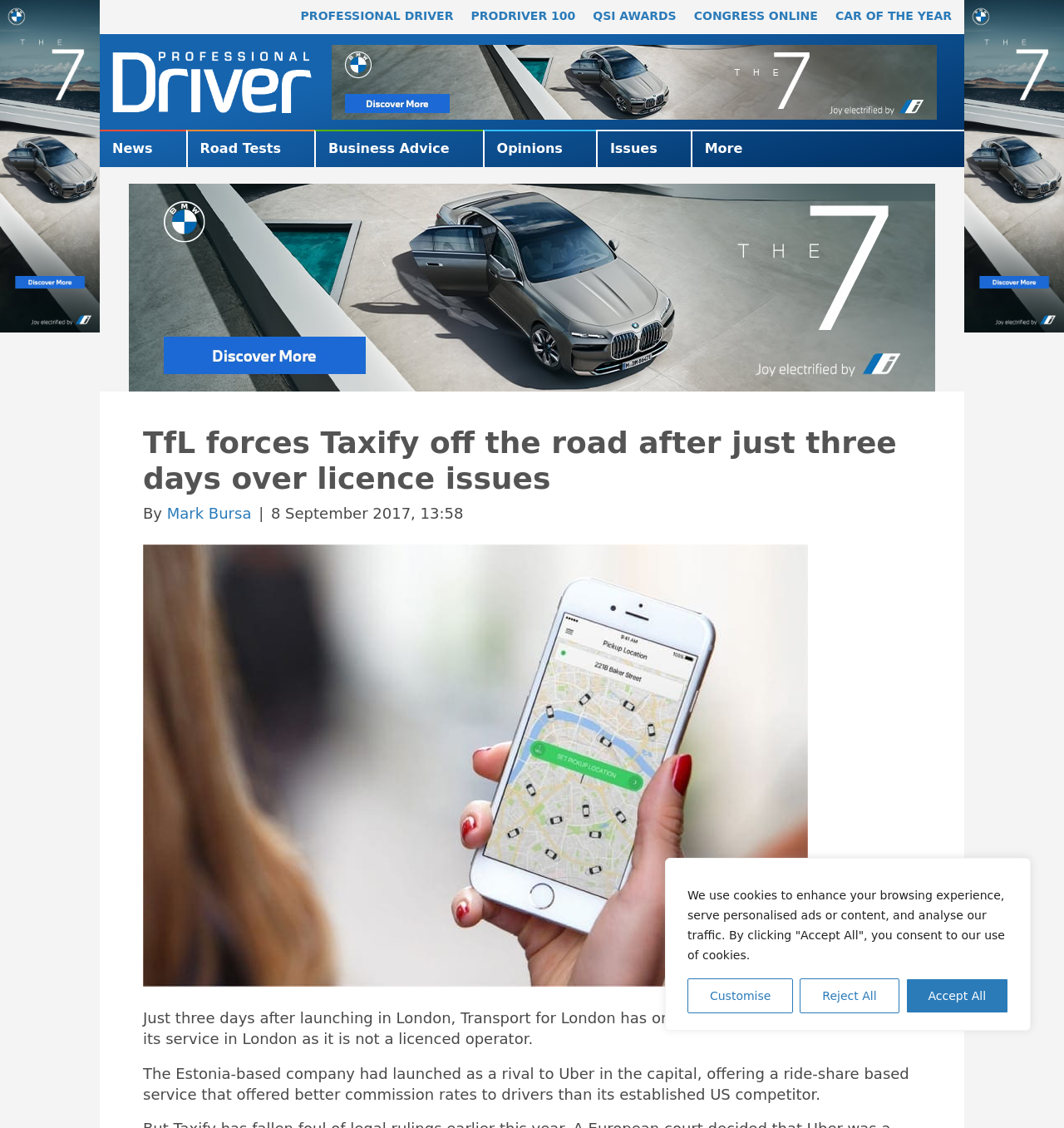Please indicate the bounding box coordinates for the clickable area to complete the following task: "Click the 'Opinions' link". The coordinates should be specified as four float numbers between 0 and 1, i.e., [left, top, right, bottom].

[0.455, 0.117, 0.56, 0.148]